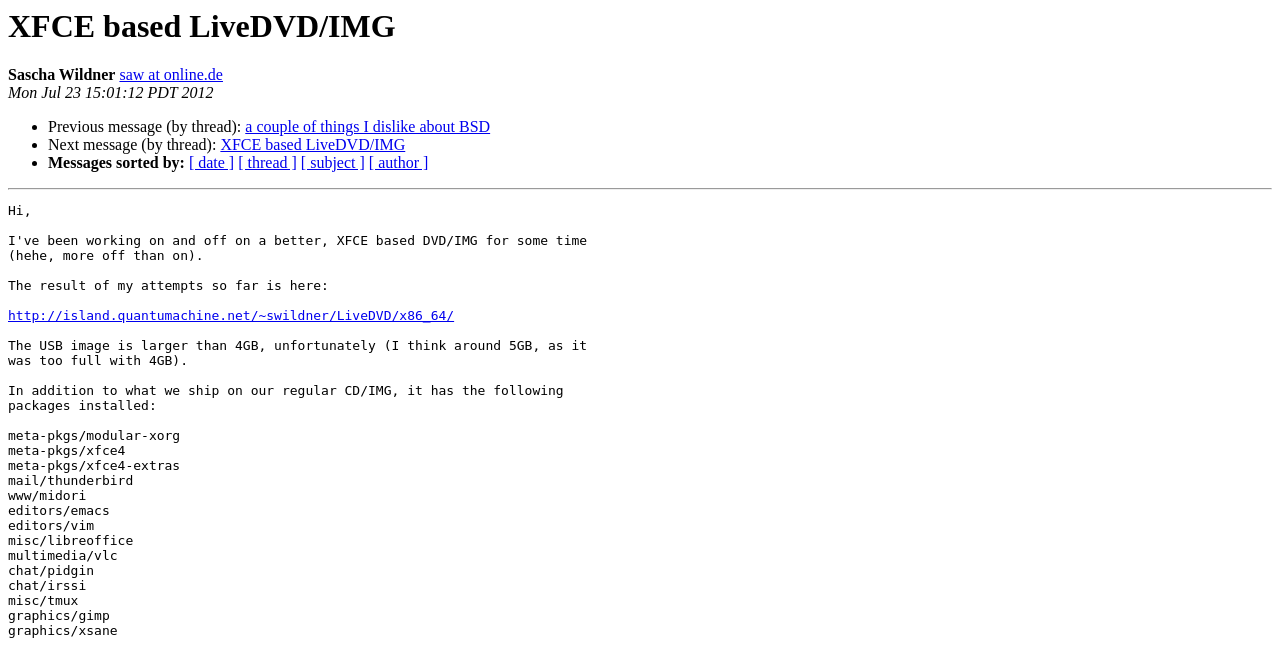What is the author's name?
Carefully analyze the image and provide a detailed answer to the question.

The author's name is mentioned in the static text element 'Sascha Wildner' located at the top of the webpage, below the main heading.